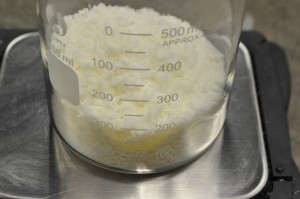Please provide a detailed answer to the question below based on the screenshot: 
What is the purpose of weighing the wax?

The careful measurement of the wax showcases the precision needed in crafting such items, as indicated in the accompanying blog post about making wax tarts, which suggests that the purpose of weighing the wax is to create personalized scented wax melts.